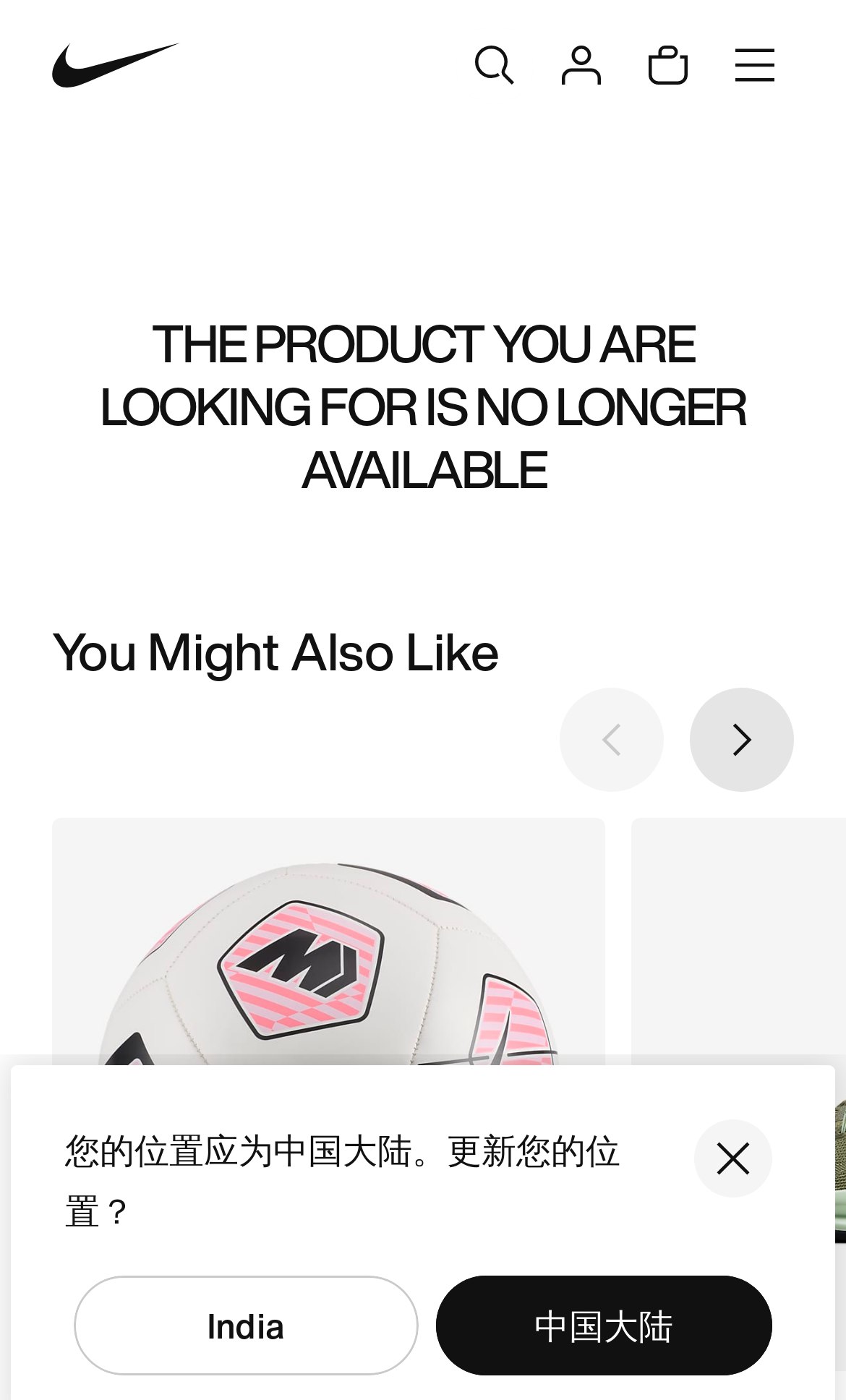Locate the bounding box coordinates of the clickable part needed for the task: "sign in to your account".

[0.641, 0.019, 0.733, 0.074]